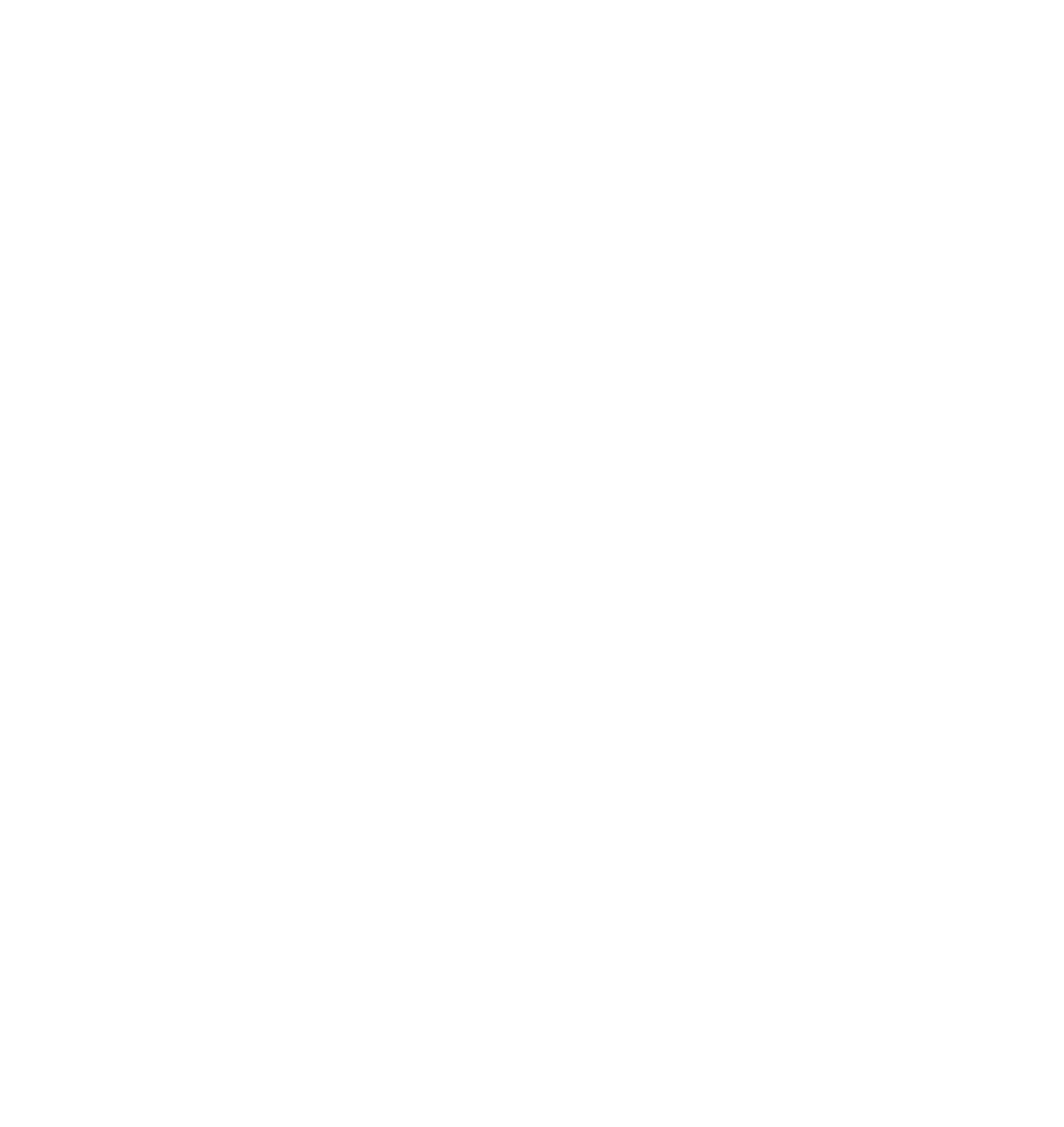What is the purpose of the webpage?
Please craft a detailed and exhaustive response to the question.

Based on the content of the webpage, including the headings, links, and text, it appears to be a university website, likely providing information about the university and its programs.